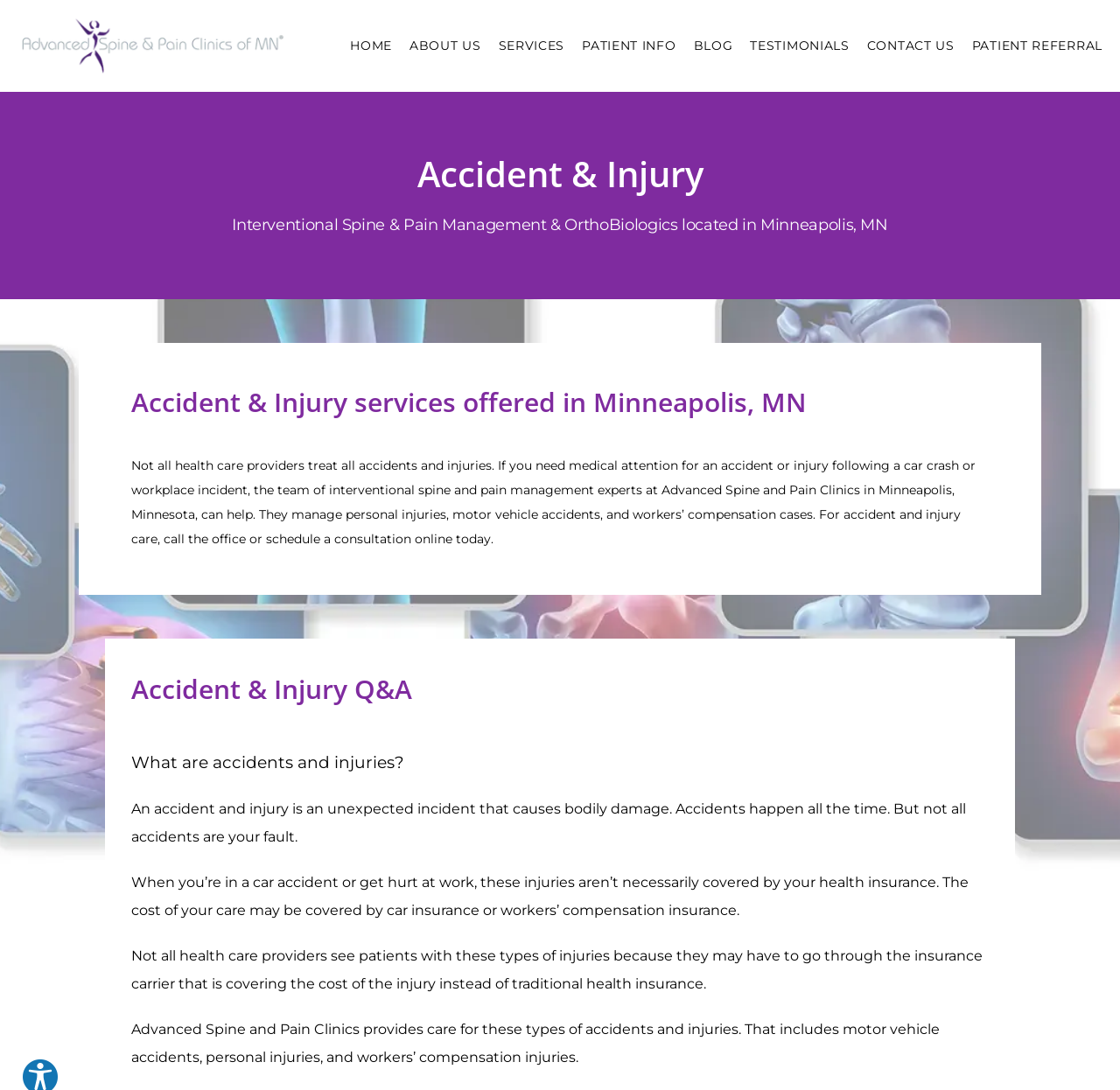Locate the bounding box coordinates of the area you need to click to fulfill this instruction: 'Click HOME'. The coordinates must be in the form of four float numbers ranging from 0 to 1: [left, top, right, bottom].

[0.313, 0.035, 0.35, 0.049]